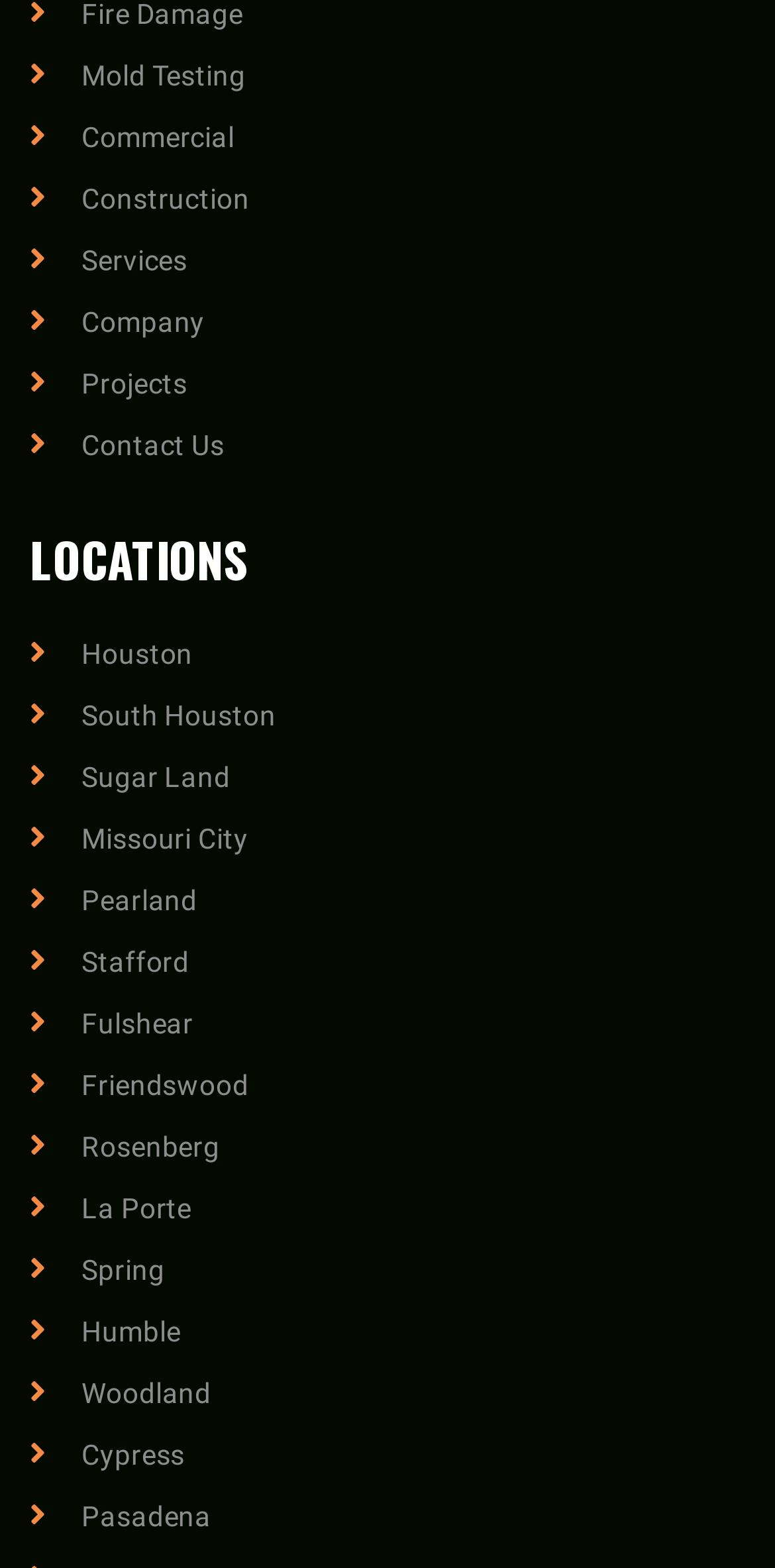Can you identify the bounding box coordinates of the clickable region needed to carry out this instruction: 'Go to Houston location'? The coordinates should be four float numbers within the range of 0 to 1, stated as [left, top, right, bottom].

[0.038, 0.4, 0.962, 0.433]